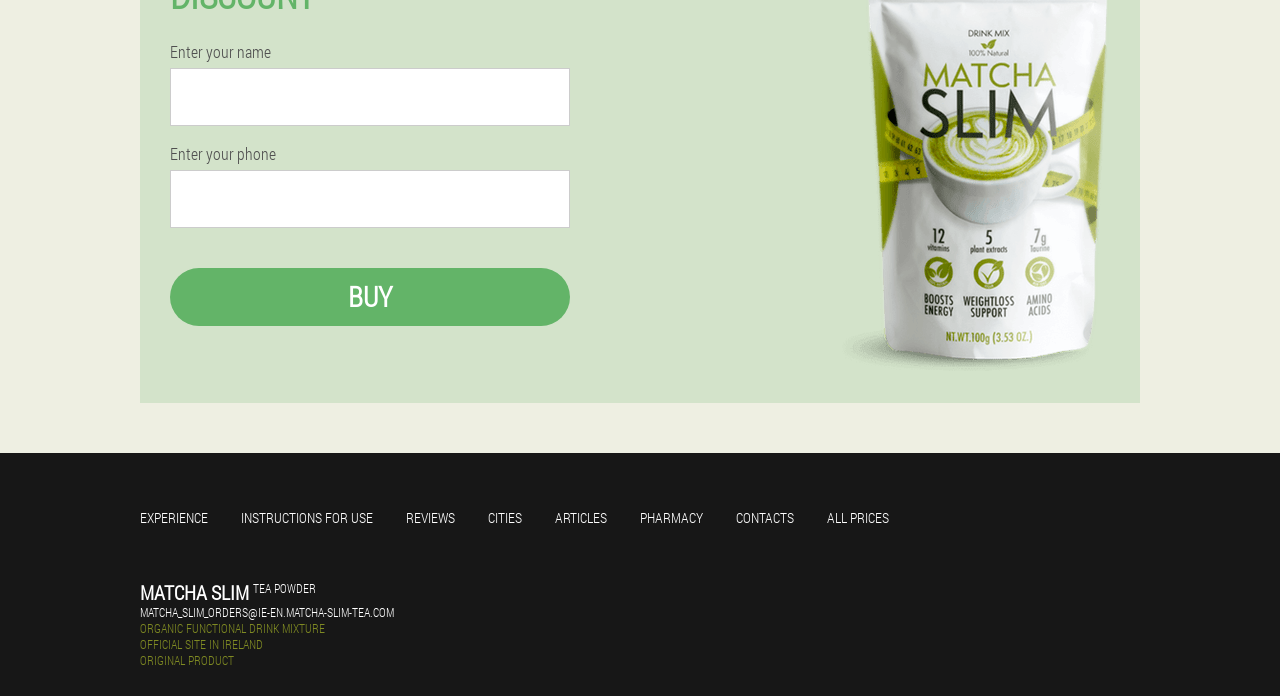Could you find the bounding box coordinates of the clickable area to complete this instruction: "Check EXPERIENCE"?

[0.109, 0.73, 0.162, 0.758]